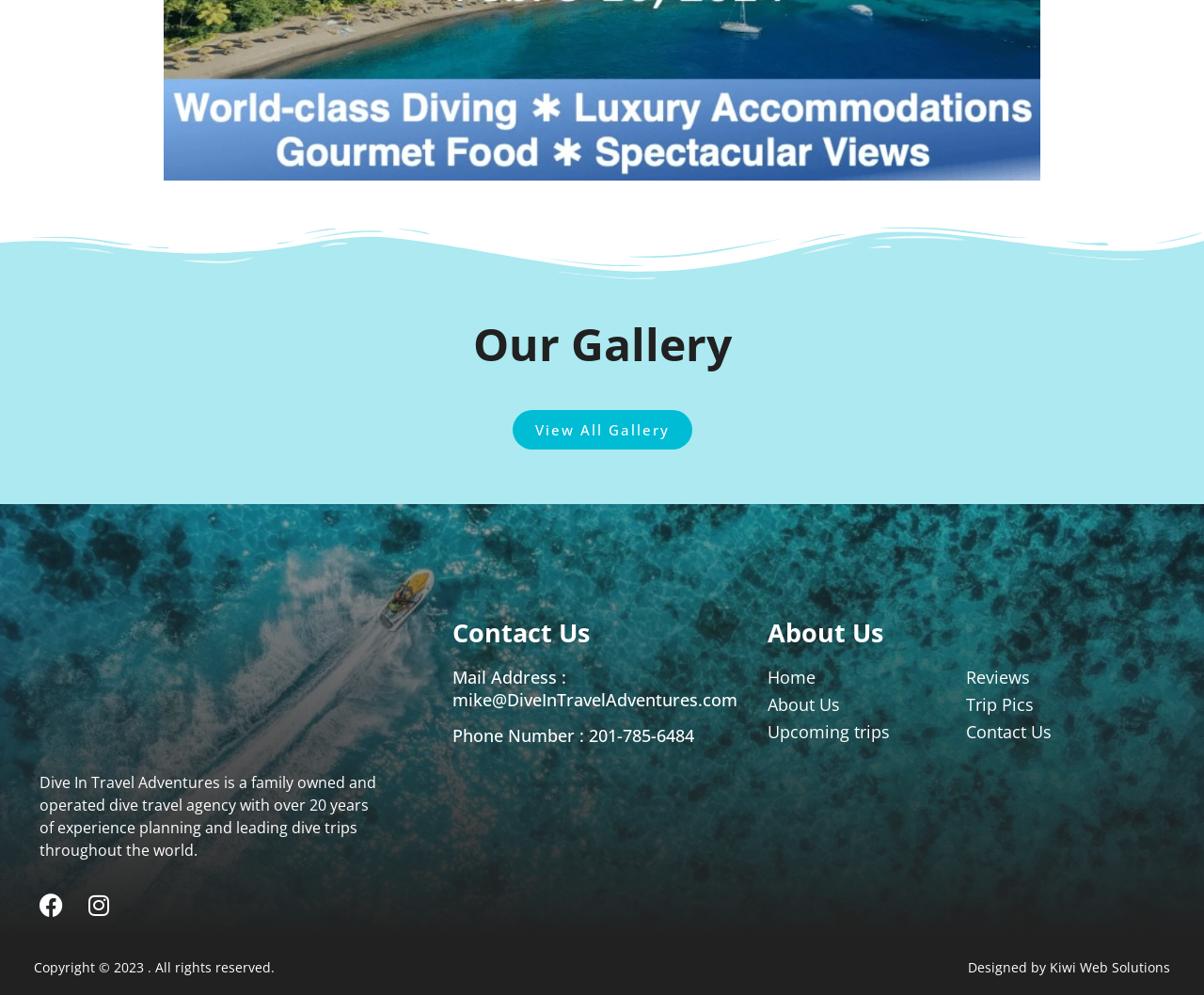Please provide the bounding box coordinates in the format (top-left x, top-left y, bottom-right x, bottom-right y). Remember, all values are floating point numbers between 0 and 1. What is the bounding box coordinate of the region described as: About Us

[0.637, 0.696, 0.802, 0.719]